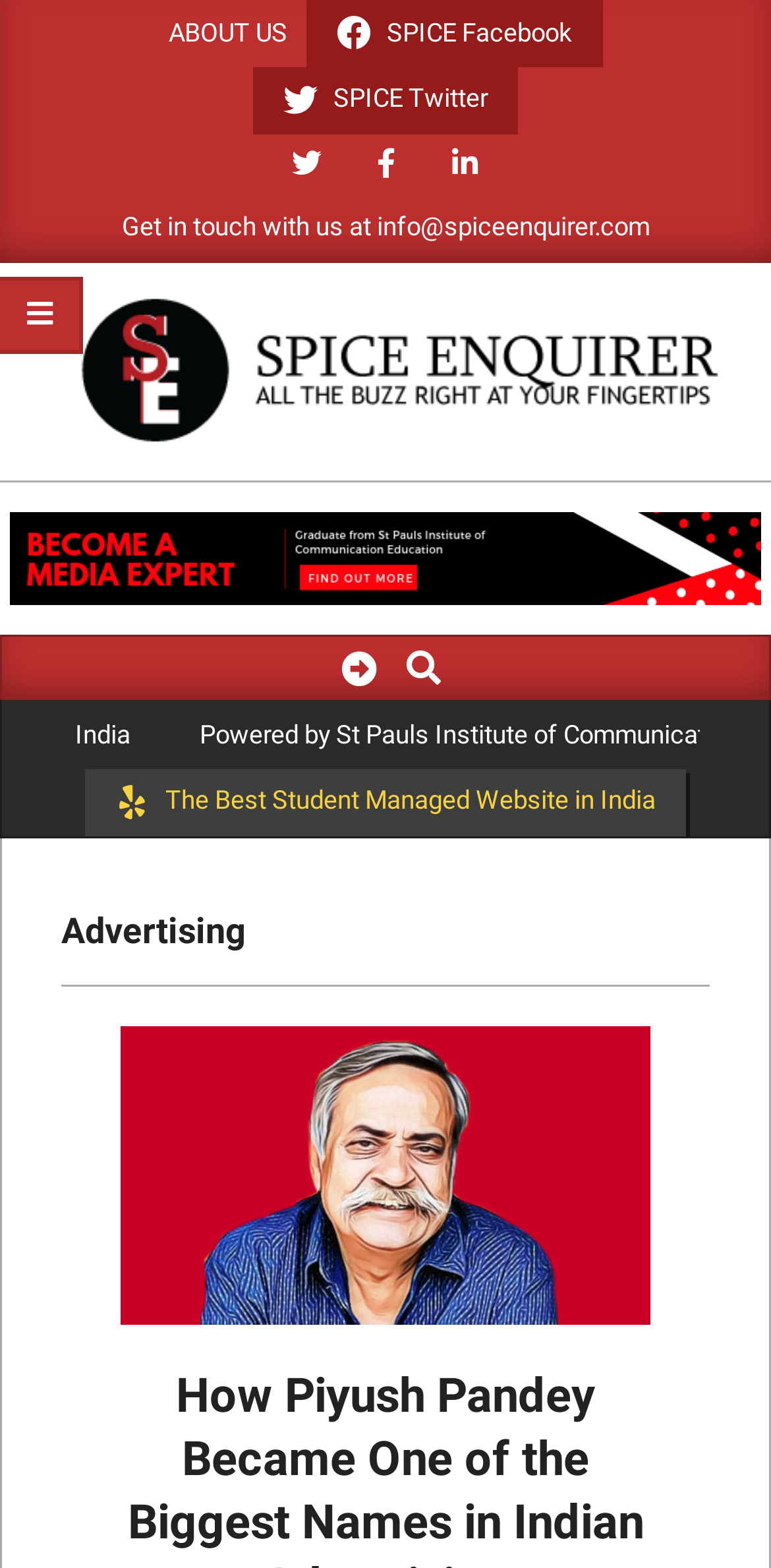Determine the bounding box coordinates for the UI element matching this description: "New Year's Resolutions".

None